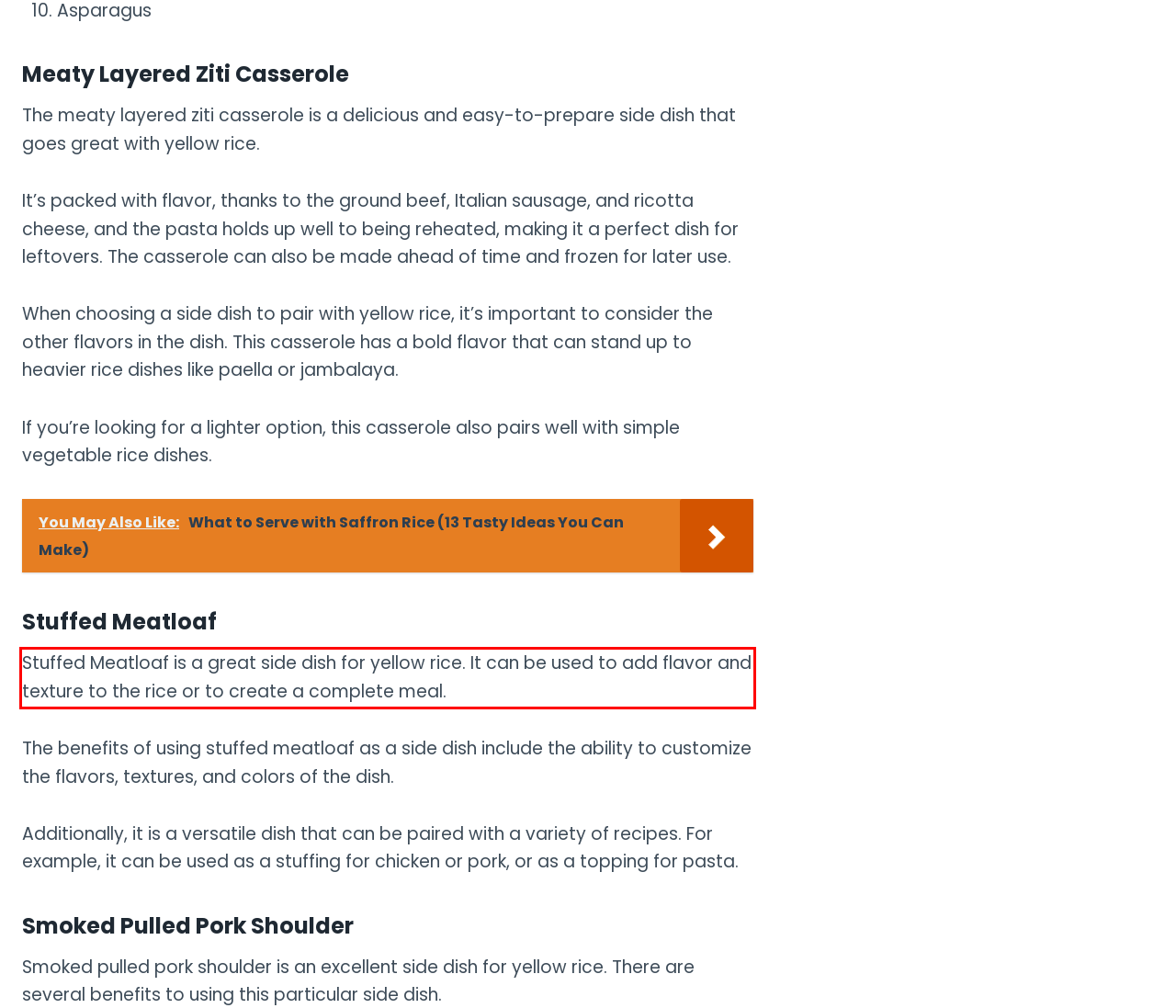Please perform OCR on the text content within the red bounding box that is highlighted in the provided webpage screenshot.

Stuffed Meatloaf is a great side dish for yellow rice. It can be used to add flavor and texture to the rice or to create a complete meal.